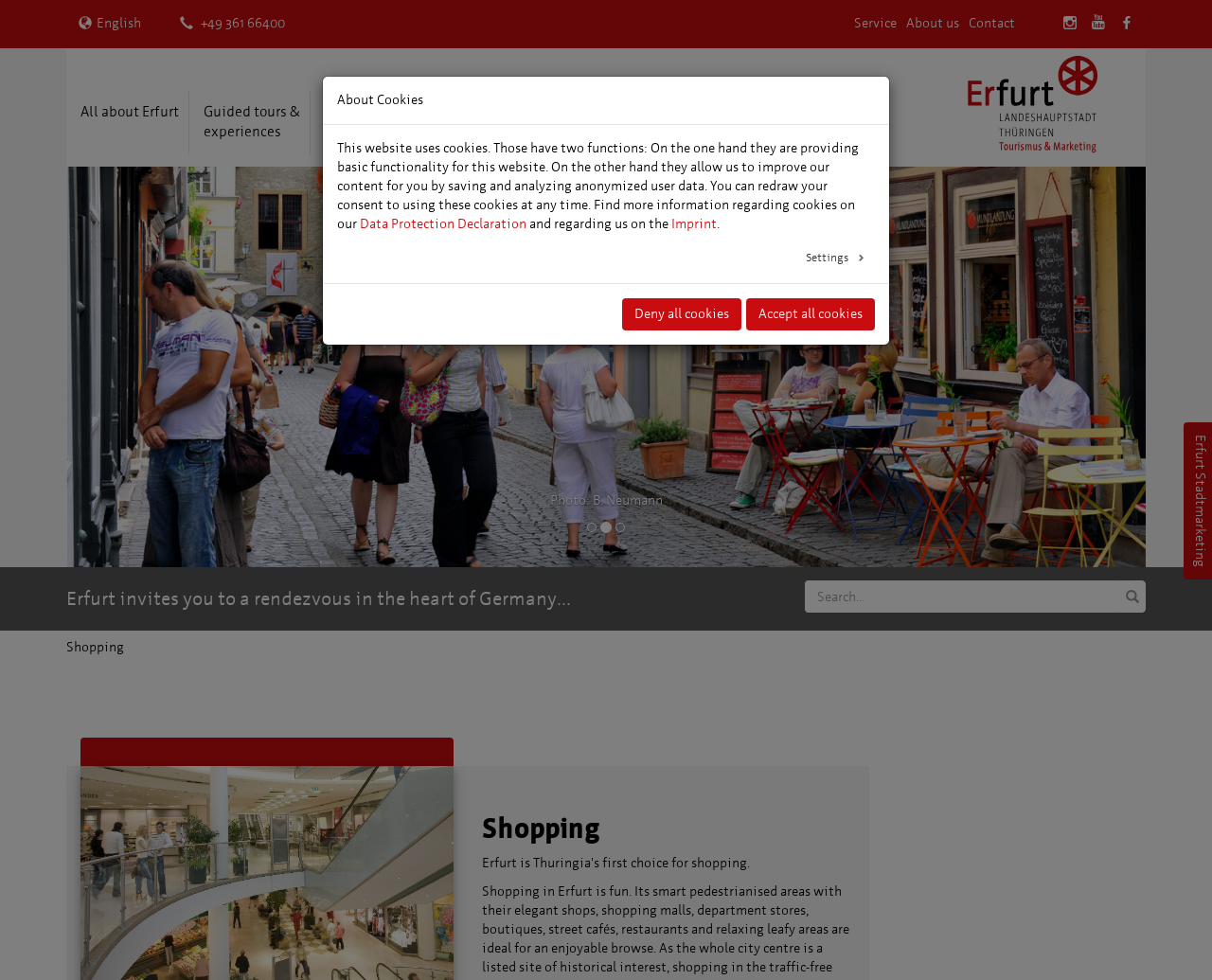Please find the bounding box coordinates (top-left x, top-left y, bottom-right x, bottom-right y) in the screenshot for the UI element described as follows: parent_node: All about Erfurt

[0.795, 0.049, 0.91, 0.165]